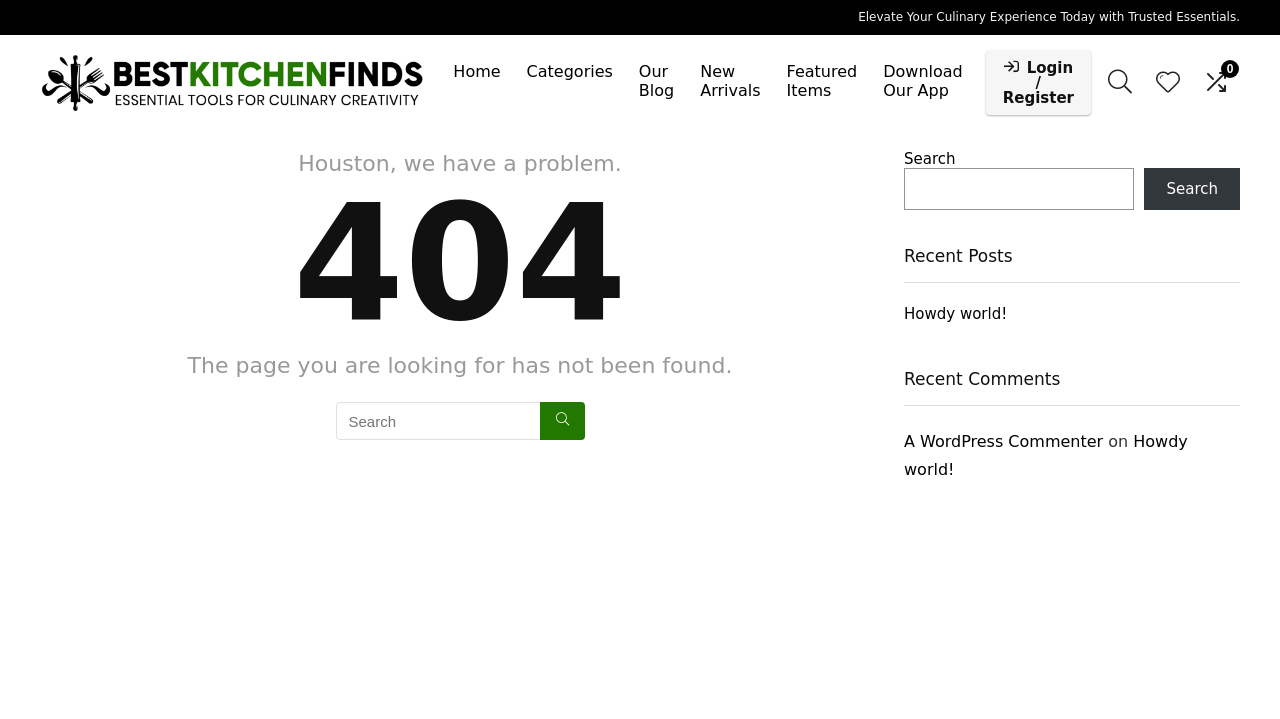What is the name of the author of the recent comment? Using the information from the screenshot, answer with a single word or phrase.

A WordPress Commenter